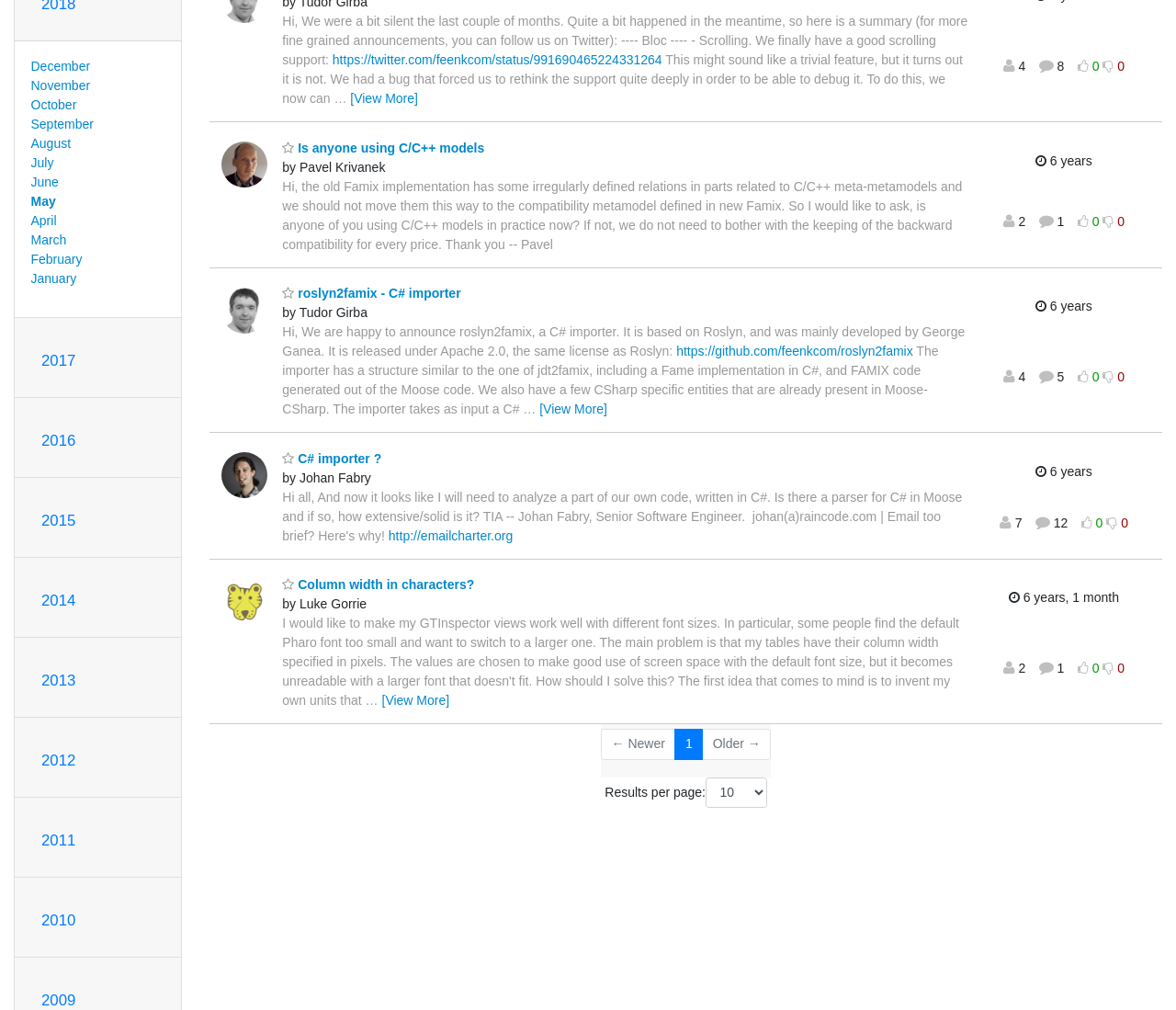Find the bounding box coordinates for the UI element whose description is: "C# importer ?". The coordinates should be four float numbers between 0 and 1, in the format [left, top, right, bottom].

[0.24, 0.446, 0.324, 0.461]